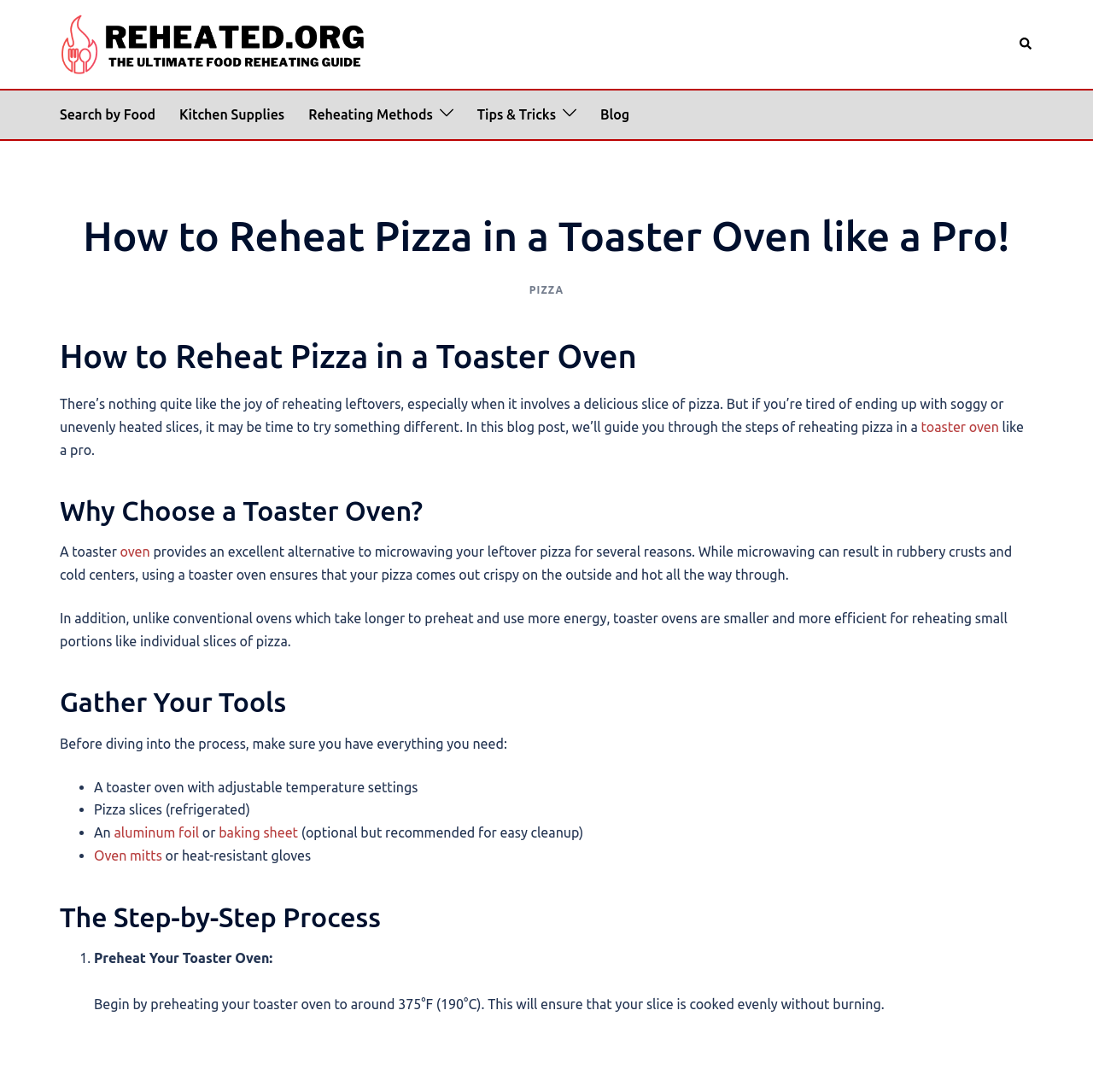Identify the bounding box for the element characterized by the following description: "Blog".

[0.549, 0.095, 0.576, 0.116]